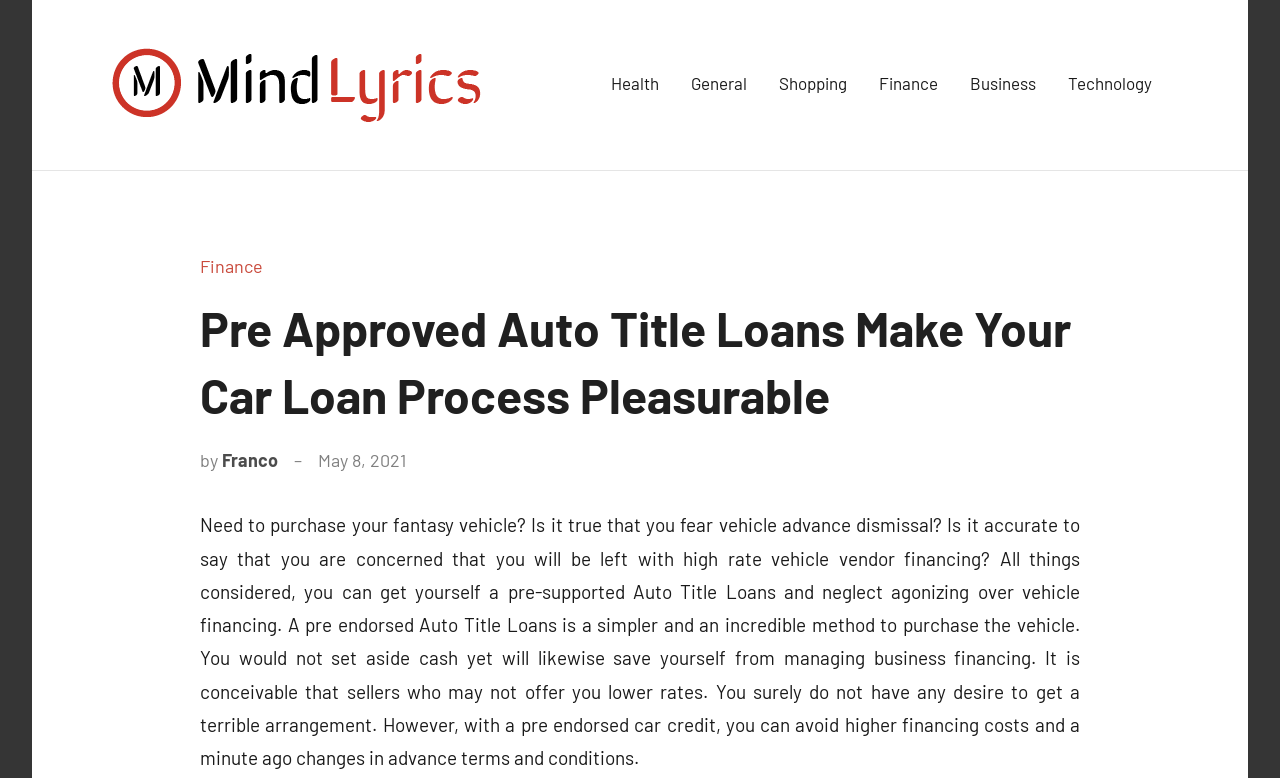Please specify the bounding box coordinates of the clickable section necessary to execute the following command: "Navigate to the 'Finance' category".

[0.687, 0.084, 0.733, 0.134]